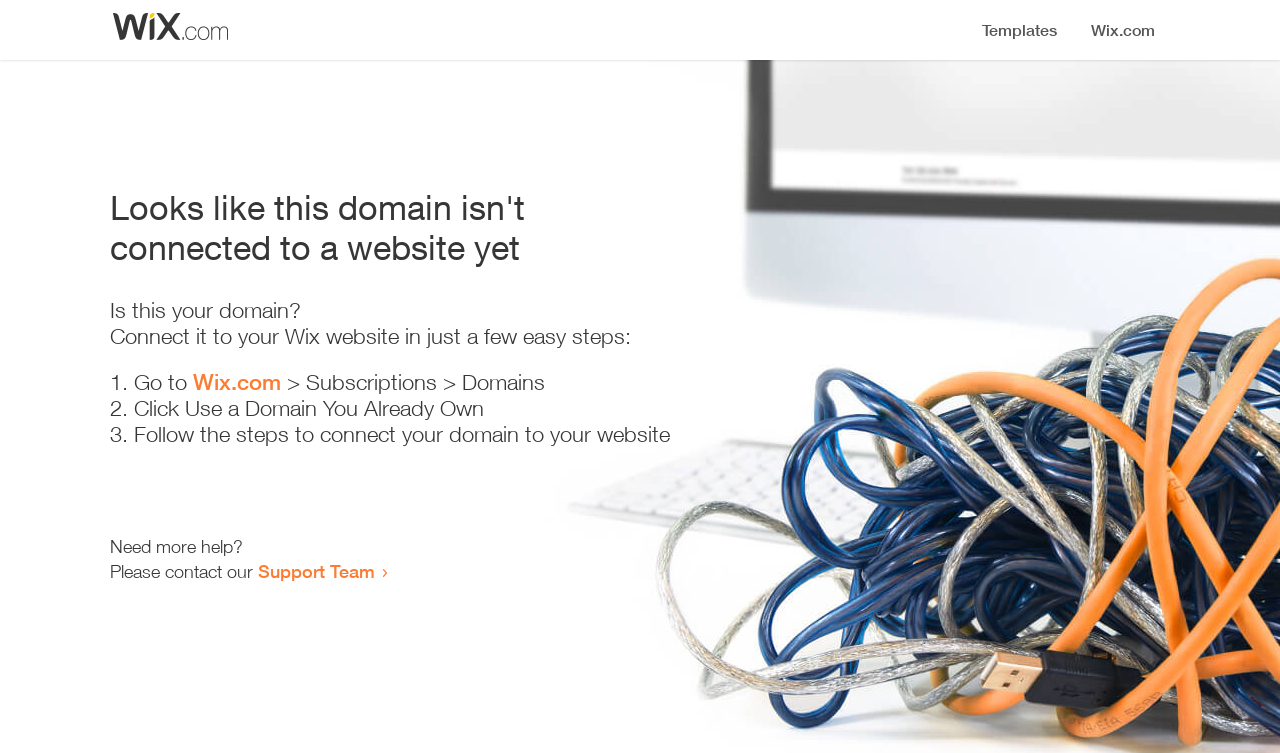Extract the main title from the webpage and generate its text.

Looks like this domain isn't
connected to a website yet